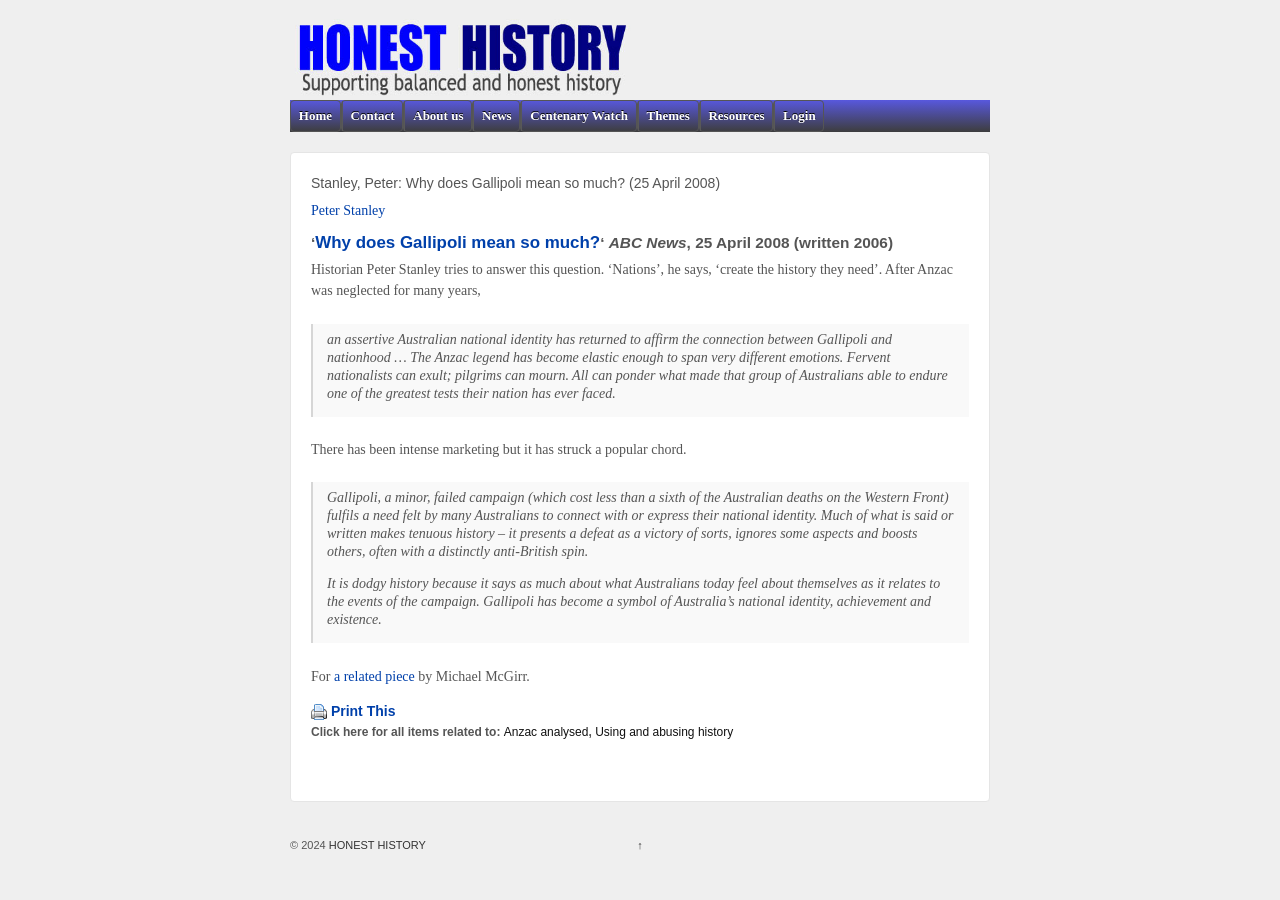How many links are there in the top navigation menu?
Please answer the question with as much detail and depth as you can.

The top navigation menu contains links to 'Home', 'Contact', 'About us', 'News', 'Centenary Watch', 'Themes', and 'Resources', which makes a total of 7 links.